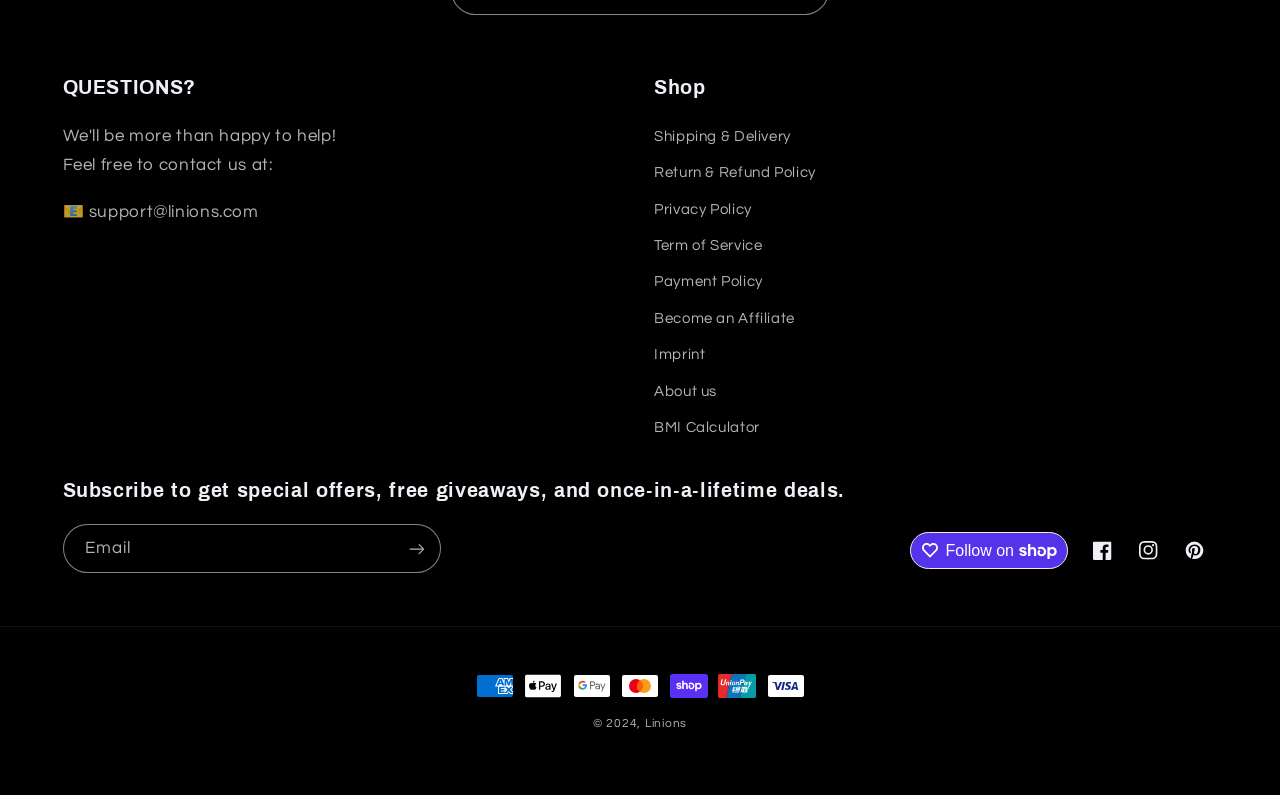What social media platforms can you follow?
From the details in the image, answer the question comprehensively.

The social media platforms that can be followed are listed at the bottom of the webpage, with links to Facebook, Instagram, and Pinterest.